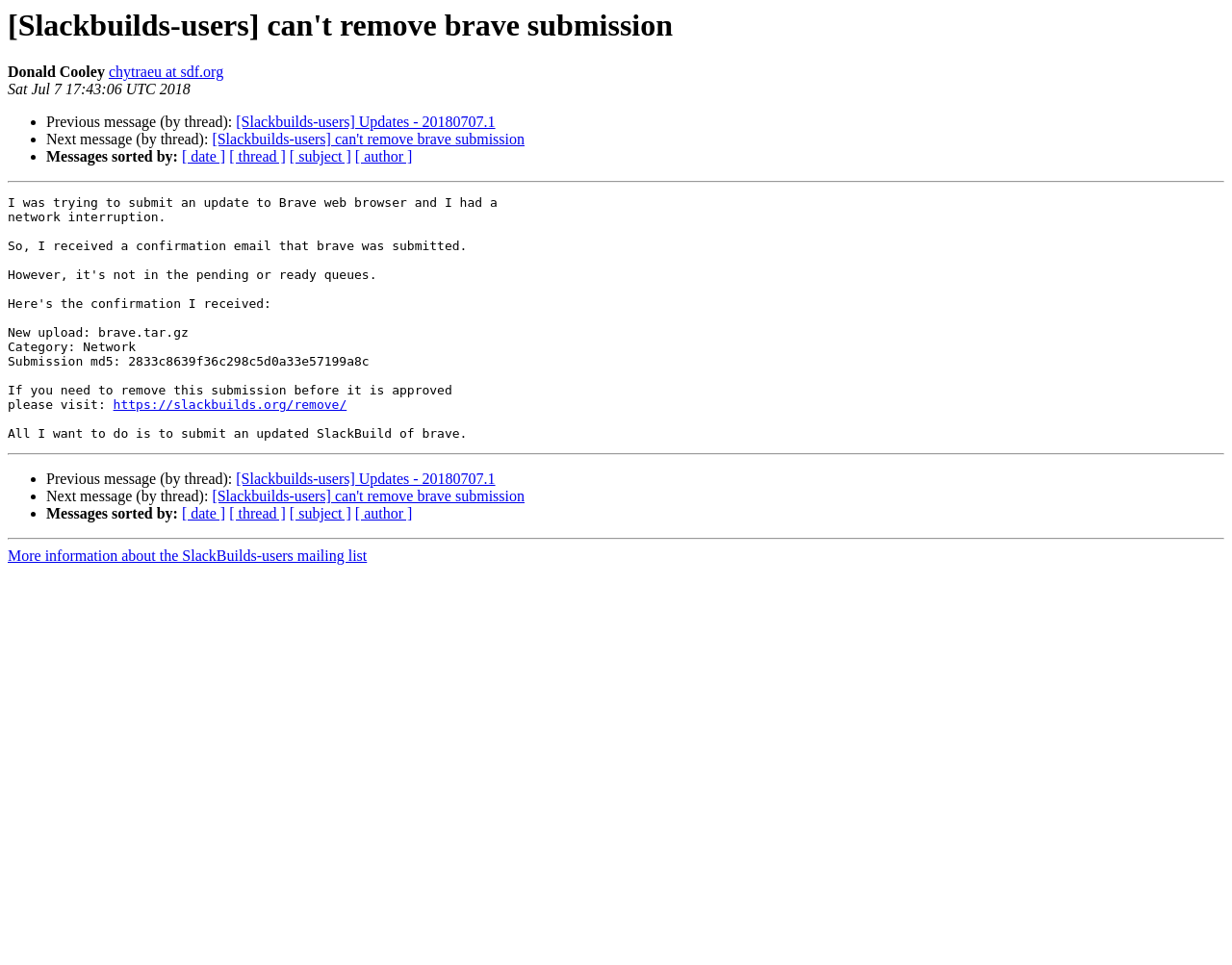Show the bounding box coordinates for the element that needs to be clicked to execute the following instruction: "View next message in thread". Provide the coordinates in the form of four float numbers between 0 and 1, i.e., [left, top, right, bottom].

[0.038, 0.506, 0.172, 0.523]